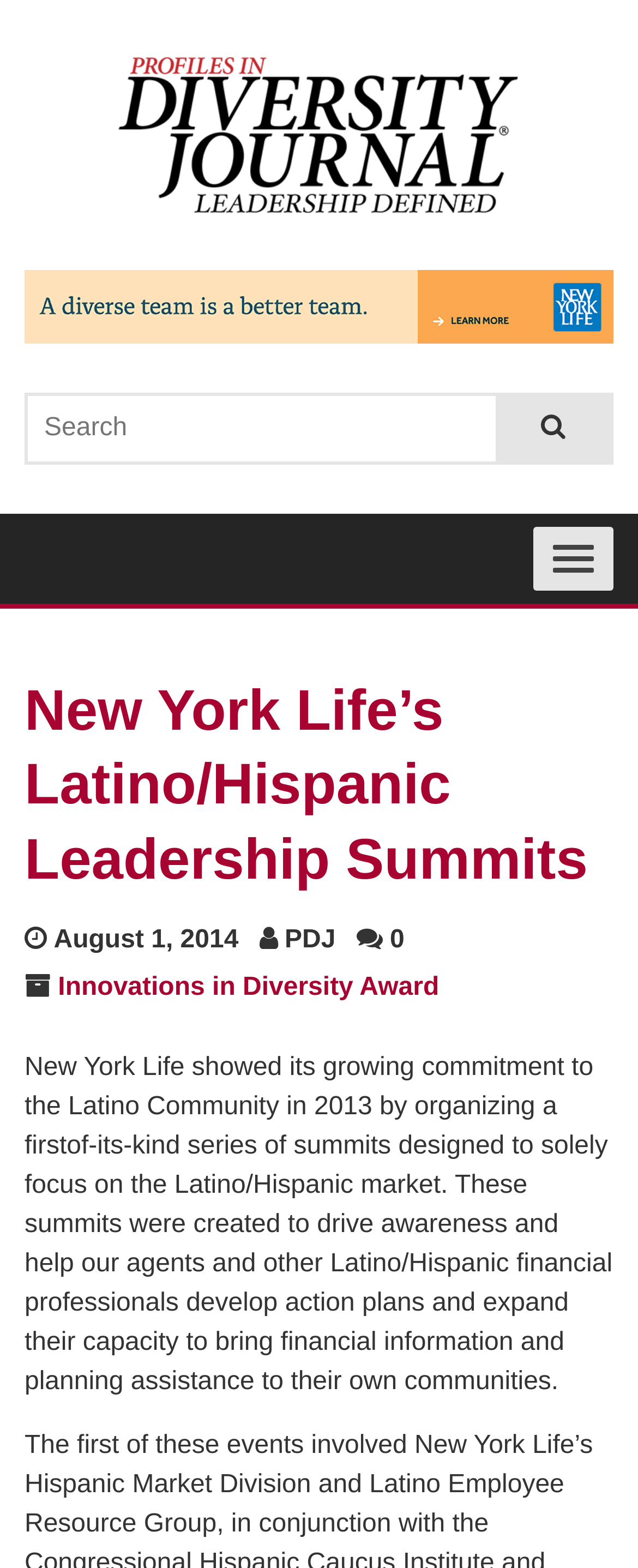What is the name of the award mentioned?
Based on the screenshot, give a detailed explanation to answer the question.

I found the answer by looking at the link element with the text 'Innovations in Diversity Award' which is located at the bottom of the webpage, below the text describing the Latino/Hispanic Leadership Summits.